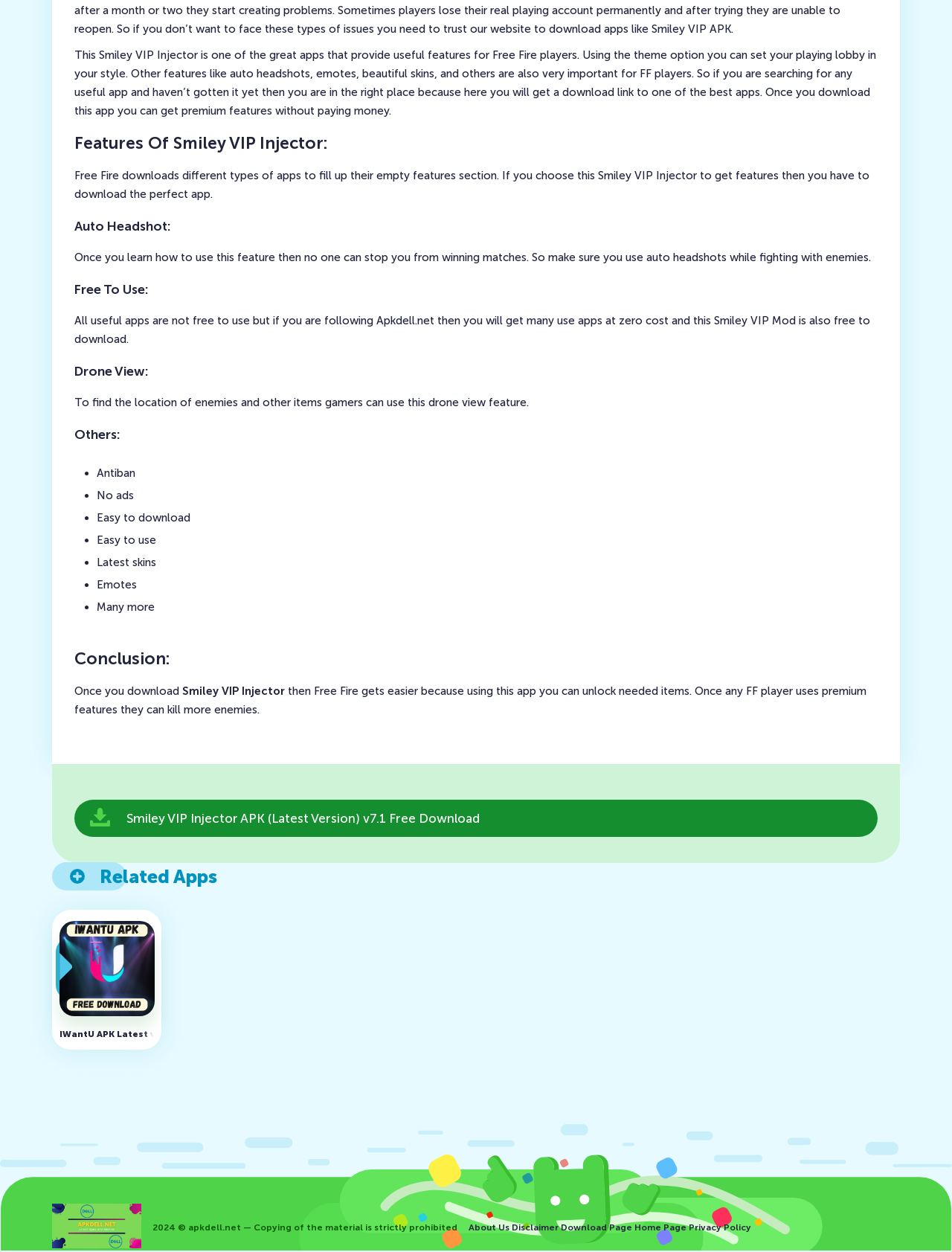Please find the bounding box coordinates of the section that needs to be clicked to achieve this instruction: "Go to apkdell.net homepage".

[0.055, 0.962, 0.148, 1.0]